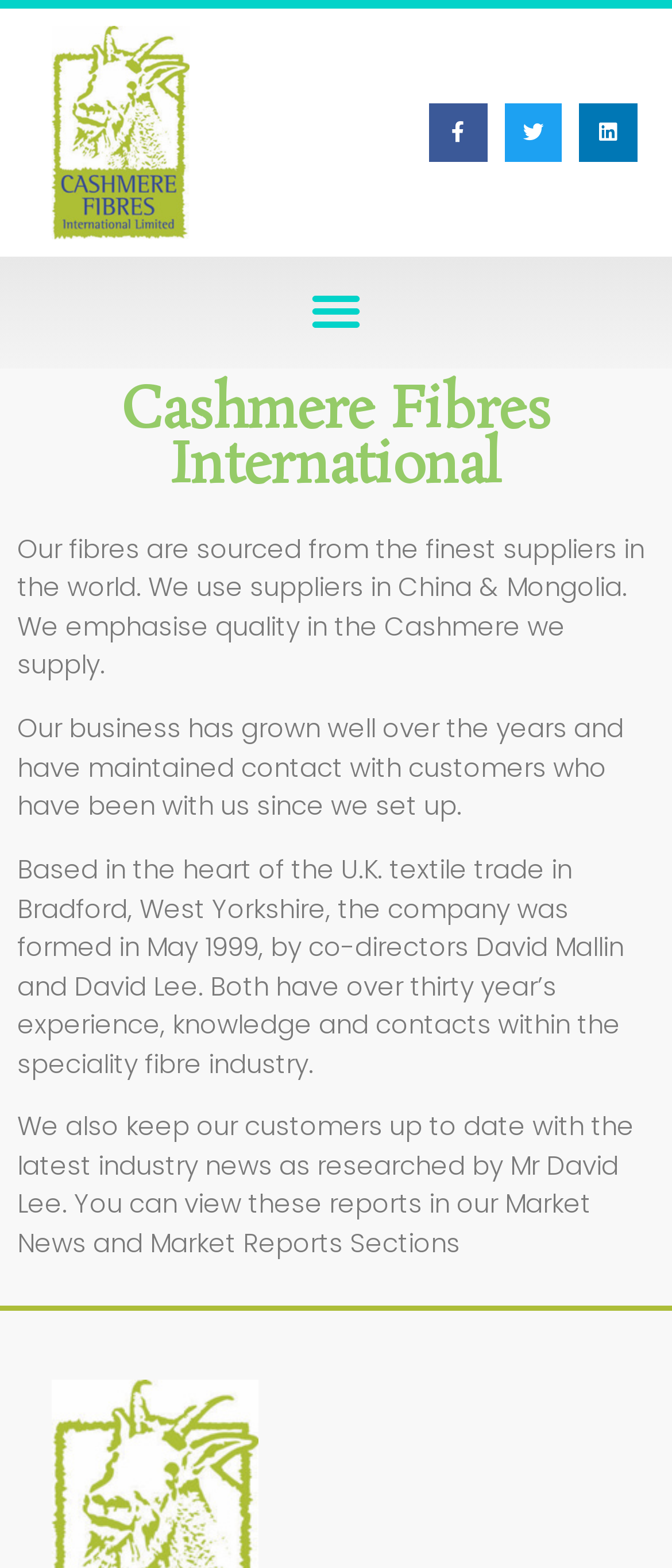What social media platforms does the company have?
Based on the image, please offer an in-depth response to the question.

I found the social media platforms by looking at the link elements with the text 'Facebook-f ', 'Twitter ', and 'Linkedin ' which are likely to be links to the company's social media profiles.